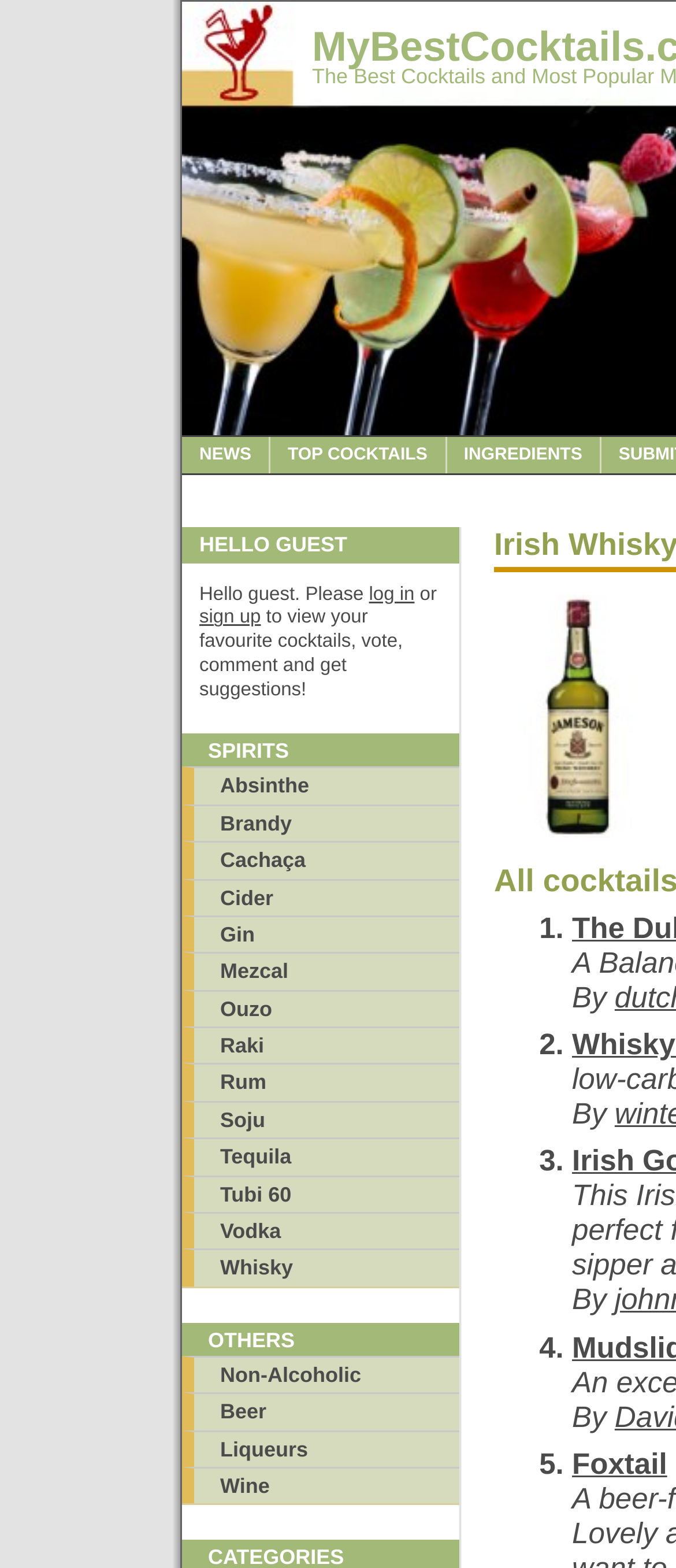Identify the bounding box coordinates of the element that should be clicked to fulfill this task: "Check out Foxtail". The coordinates should be provided as four float numbers between 0 and 1, i.e., [left, top, right, bottom].

[0.846, 0.923, 0.987, 0.944]